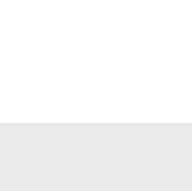Please provide a one-word or short phrase answer to the question:
What does the article promise to provide?

Intriguing narratives and detailed accounts